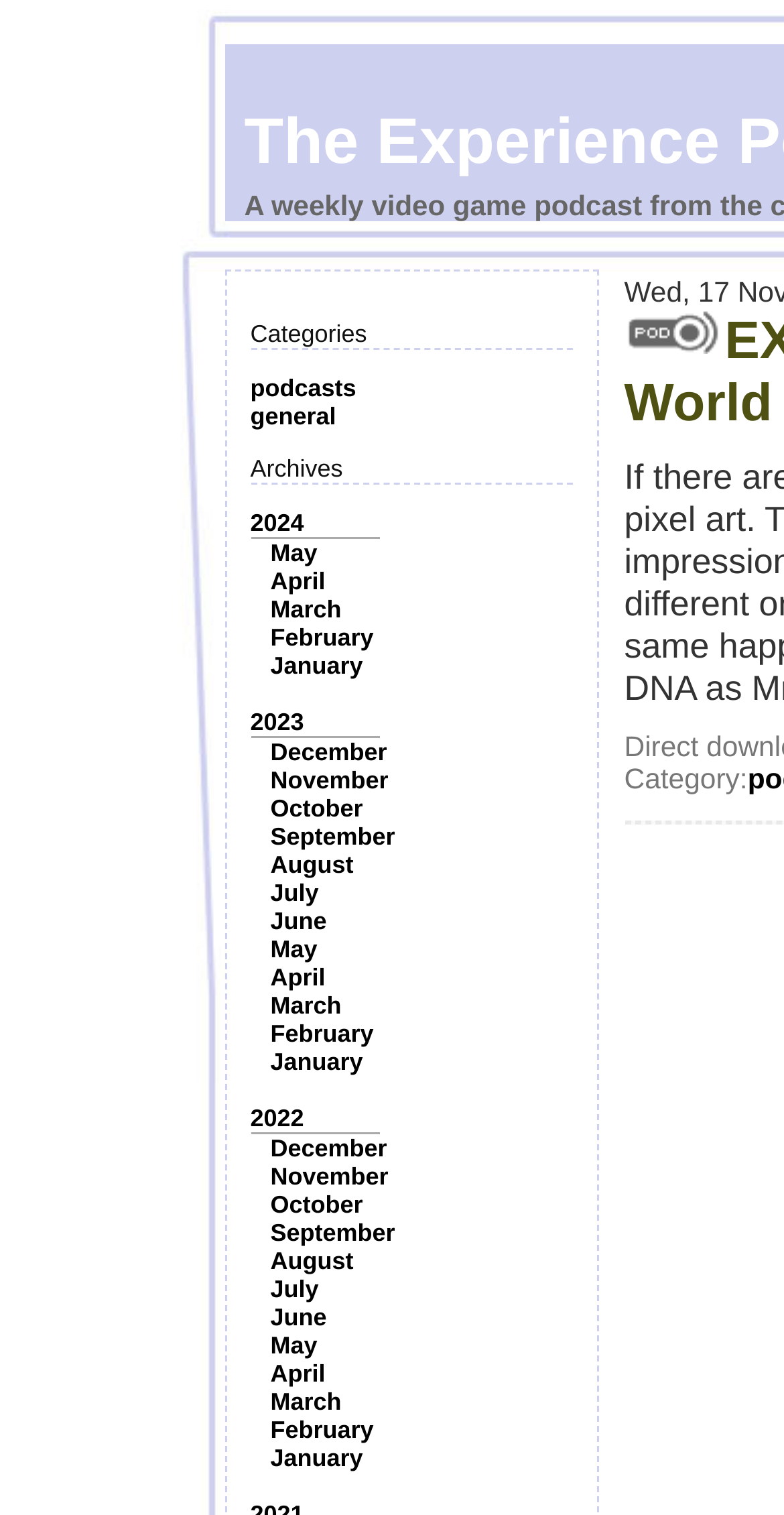Determine the bounding box coordinates for the clickable element to execute this instruction: "Explore the 'Eastward to Jurassic World Evolution 2' podcast". Provide the coordinates as four float numbers between 0 and 1, i.e., [left, top, right, bottom].

[0.796, 0.204, 0.917, 0.234]